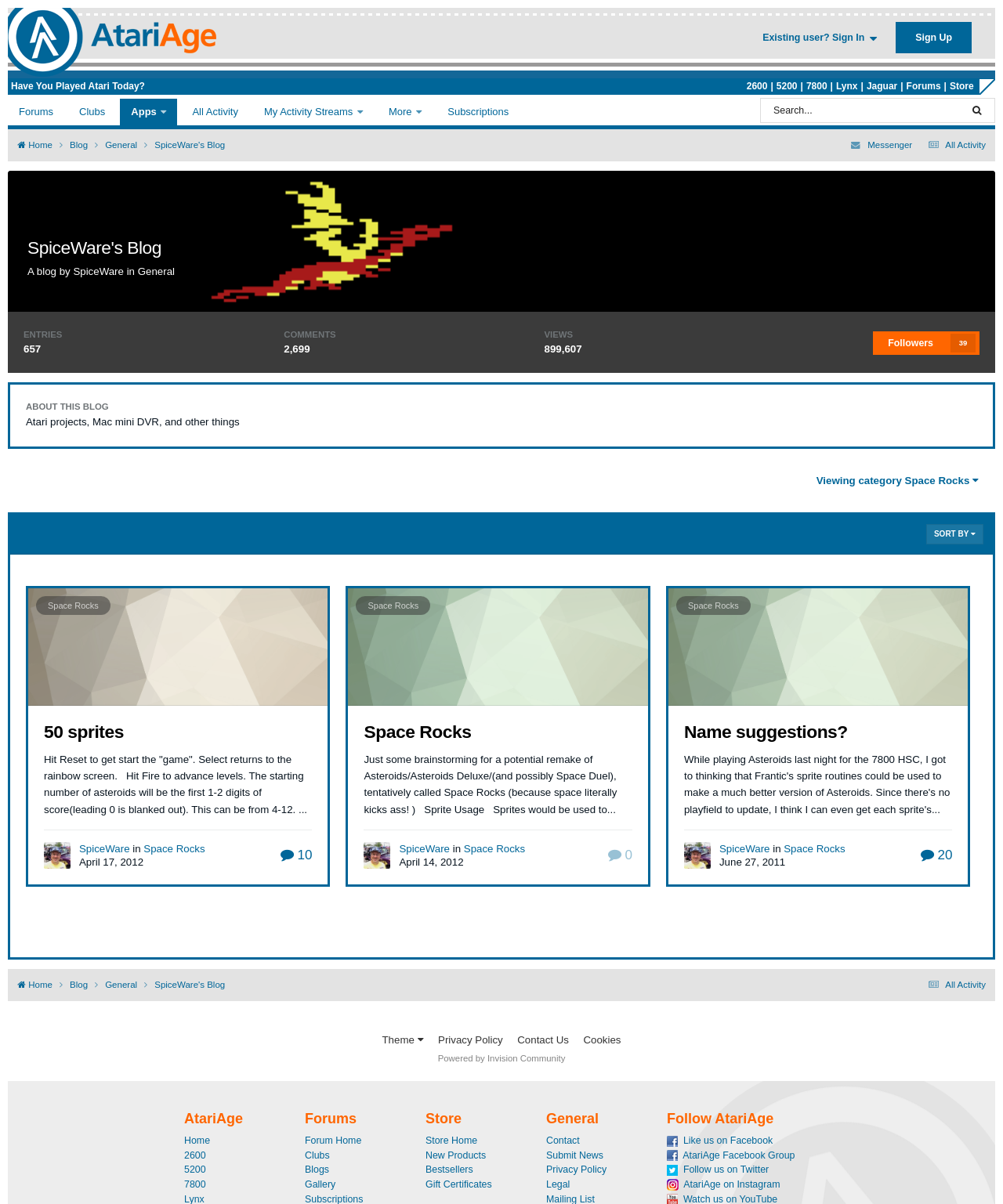Give a detailed explanation of the elements present on the webpage.

This webpage is a blog titled "SpiceWare's Blog" with a focus on Atari projects, Mac mini DVR, and other things. At the top, there is a navigation menu with links to "AtariAge Forums", "Sign In", and "Sign Up". Below this, there is a row of links to different Atari consoles, including "2600", "5200", "7800", "Lynx", and "Jaguar". 

To the right of these links, there is a search box and a button to submit a search query. Below this, there is a main content area with a heading that reads "SpiceWare's Blog". This is followed by a brief description of the blog, which mentions that it is a blog by SpiceWare in the category "General".

On the right side of the page, there are several statistics, including the number of followers, entries, comments, and views. Below this, there is a section titled "ABOUT THIS BLOG" with a brief description of the blog's content.

The main content area is divided into three sections, each containing a blog post. The first post is titled "50 sprites" and discusses a game called Space Rocks. The post includes a description of the game and how to play it. The second post is also about Space Rocks and appears to be a brainstorming session for a potential remake of the game. The third post does not have a title, but it also discusses Space Rocks and includes a description of the game.

Each post includes a link to the author's profile, a timestamp indicating when the post was published, and a link to view comments. There are also separator lines between each post to distinguish them from one another.